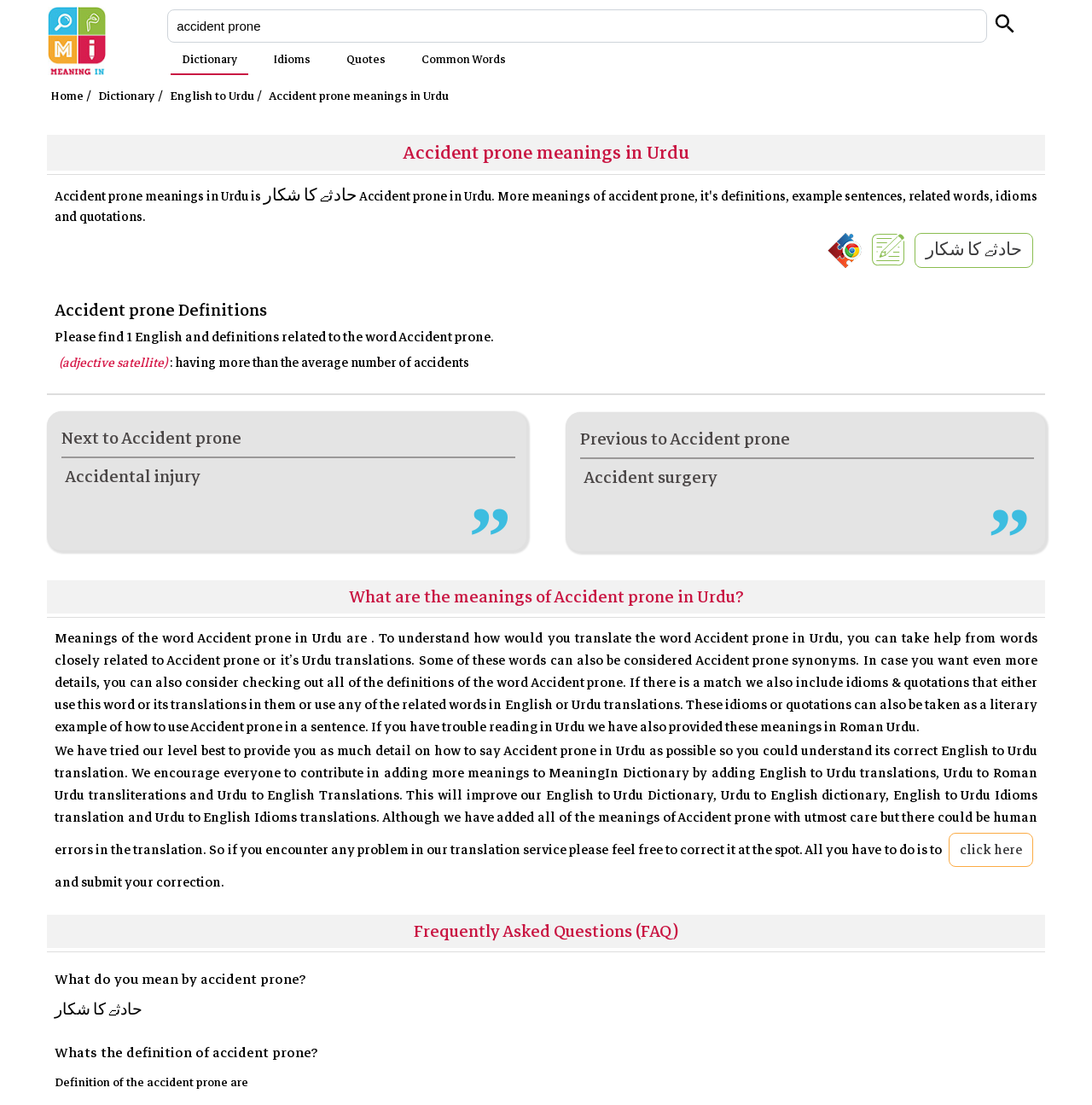Given the element description Accident prone meanings in Urdu, predict the bounding box coordinates for the UI element in the webpage screenshot. The format should be (top-left x, top-left y, bottom-right x, bottom-right y), and the values should be between 0 and 1.

[0.246, 0.078, 0.411, 0.096]